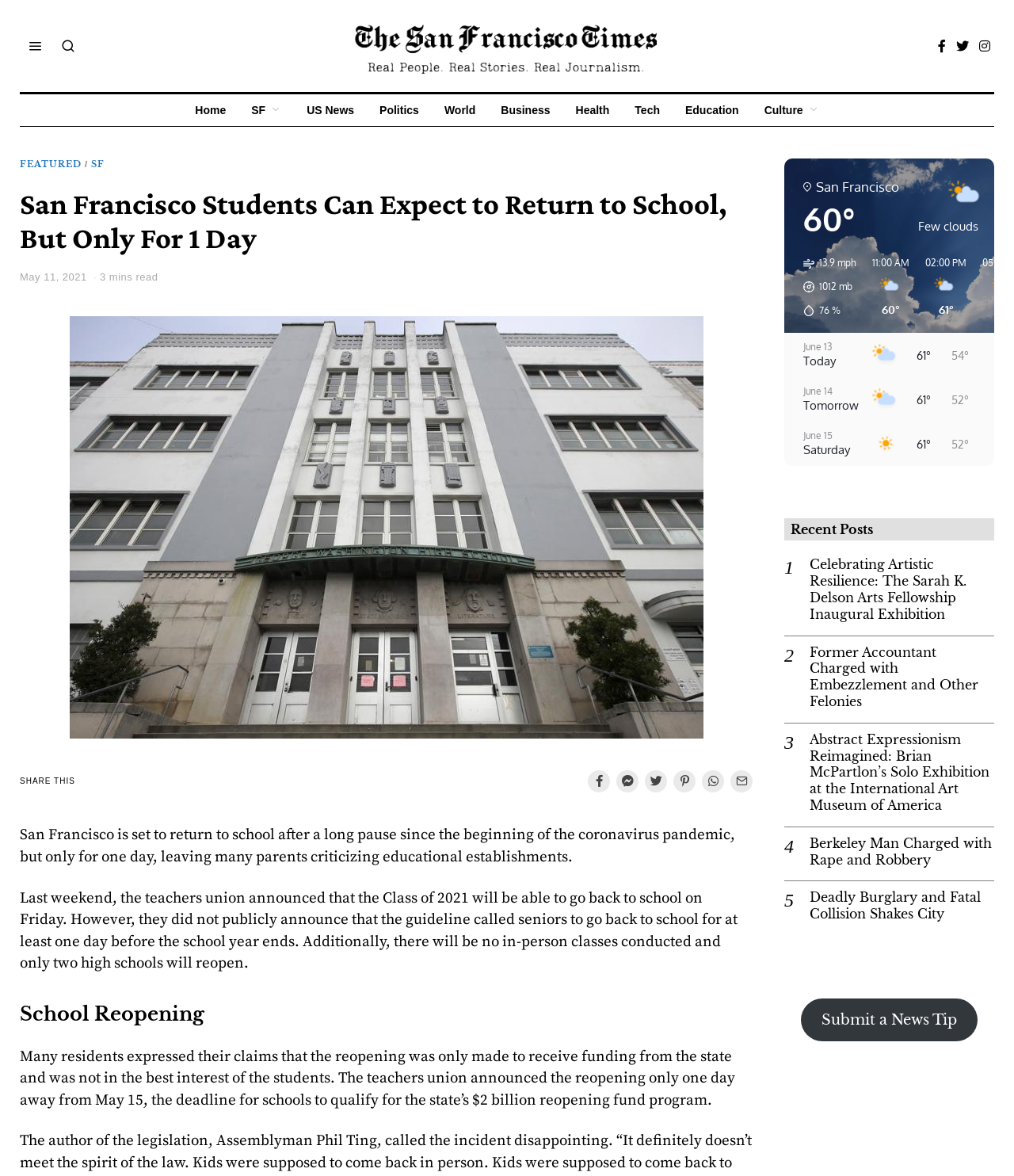Please provide the bounding box coordinates for the element that needs to be clicked to perform the following instruction: "Share this article". The coordinates should be given as four float numbers between 0 and 1, i.e., [left, top, right, bottom].

[0.58, 0.655, 0.602, 0.674]